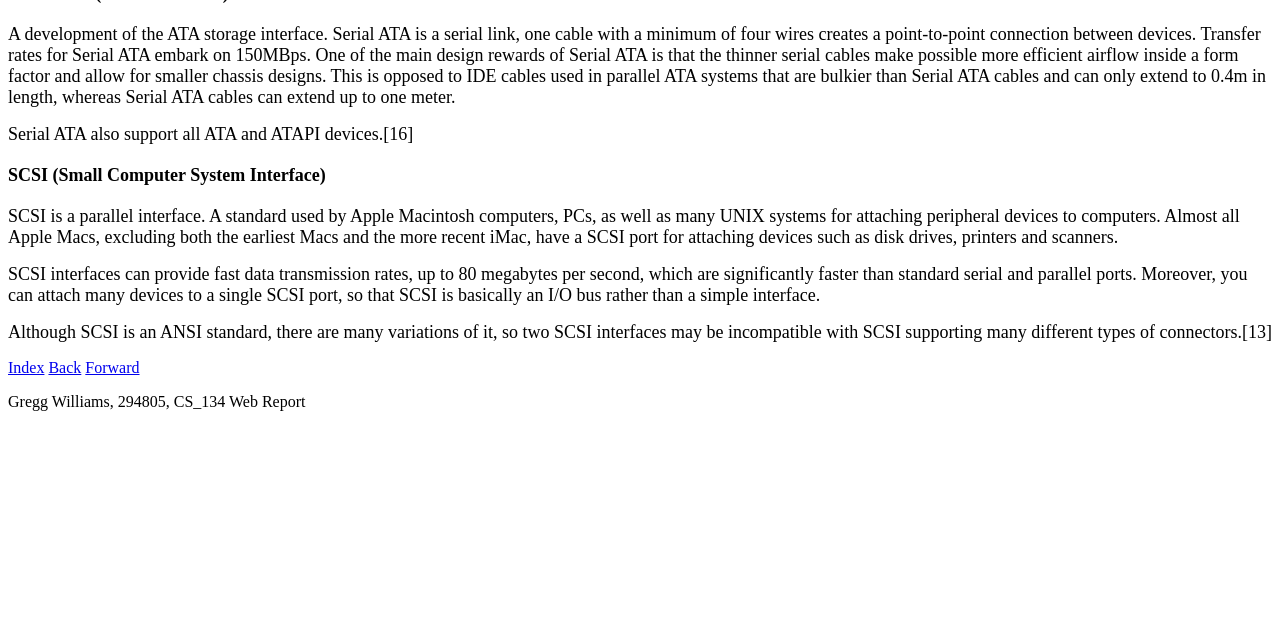Based on the element description, predict the bounding box coordinates (top-left x, top-left y, bottom-right x, bottom-right y) for the UI element in the screenshot: Back

[0.038, 0.561, 0.064, 0.587]